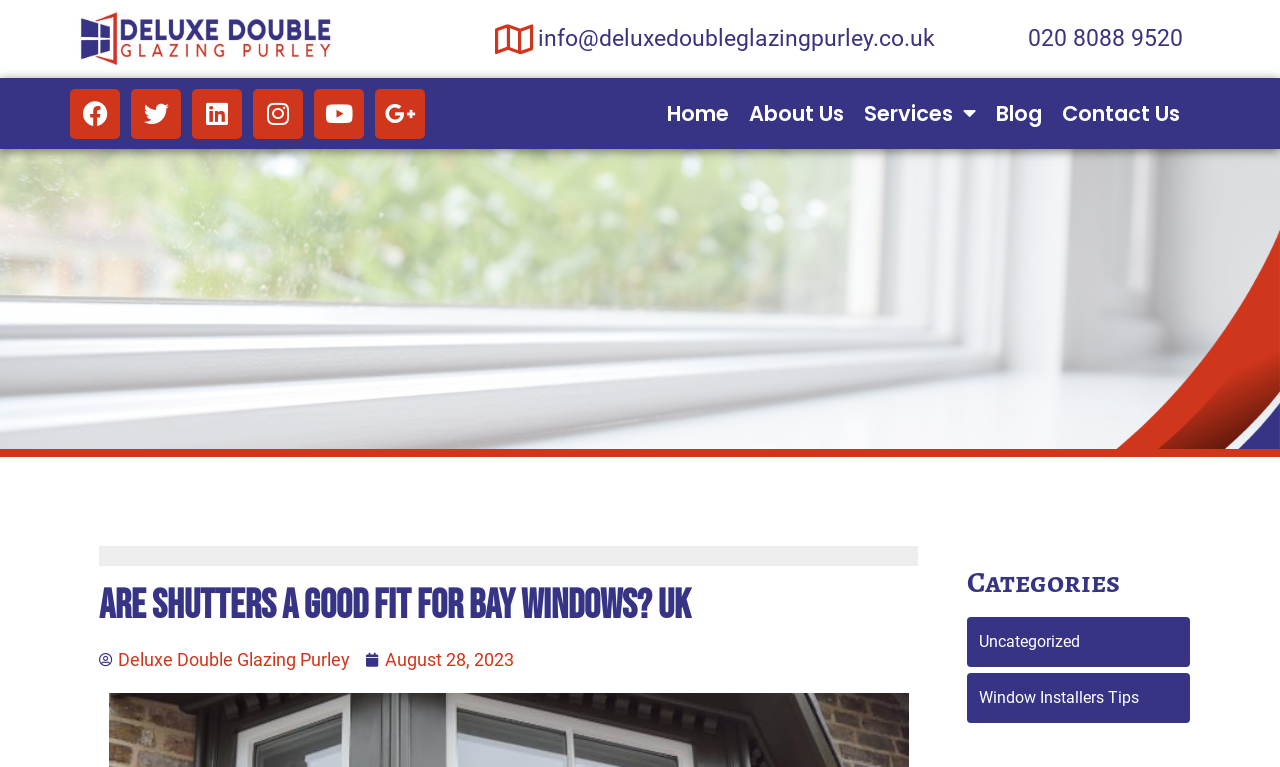Could you locate the bounding box coordinates for the section that should be clicked to accomplish this task: "Read the blog".

[0.762, 0.117, 0.83, 0.179]